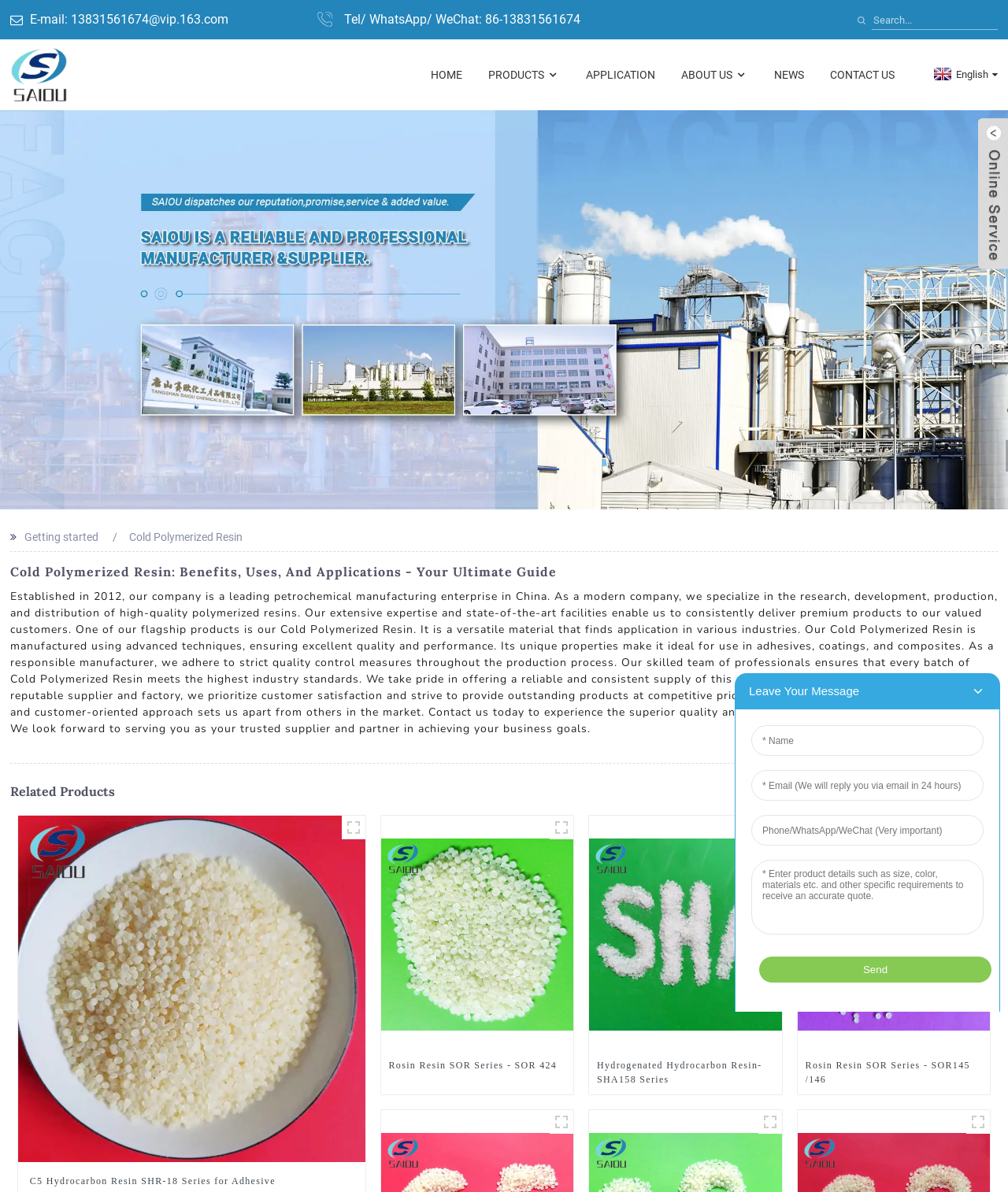Utilize the details in the image to give a detailed response to the question: What is the language of the webpage?

I determined the language of the webpage by looking at the language selection option at the top right corner of the webpage, which shows 'English' as the current language.